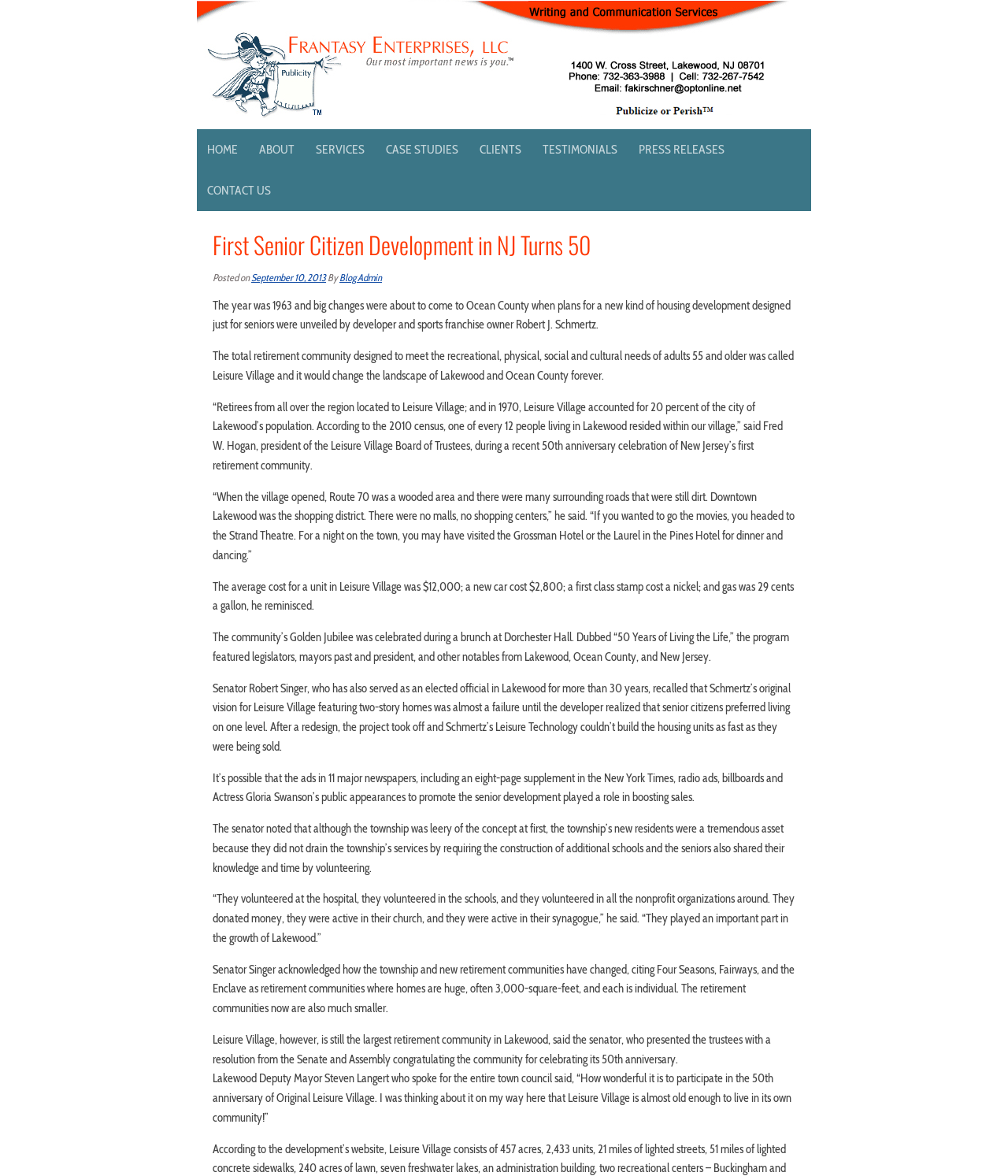Identify and provide the bounding box for the element described by: "Case Studies".

[0.373, 0.11, 0.465, 0.145]